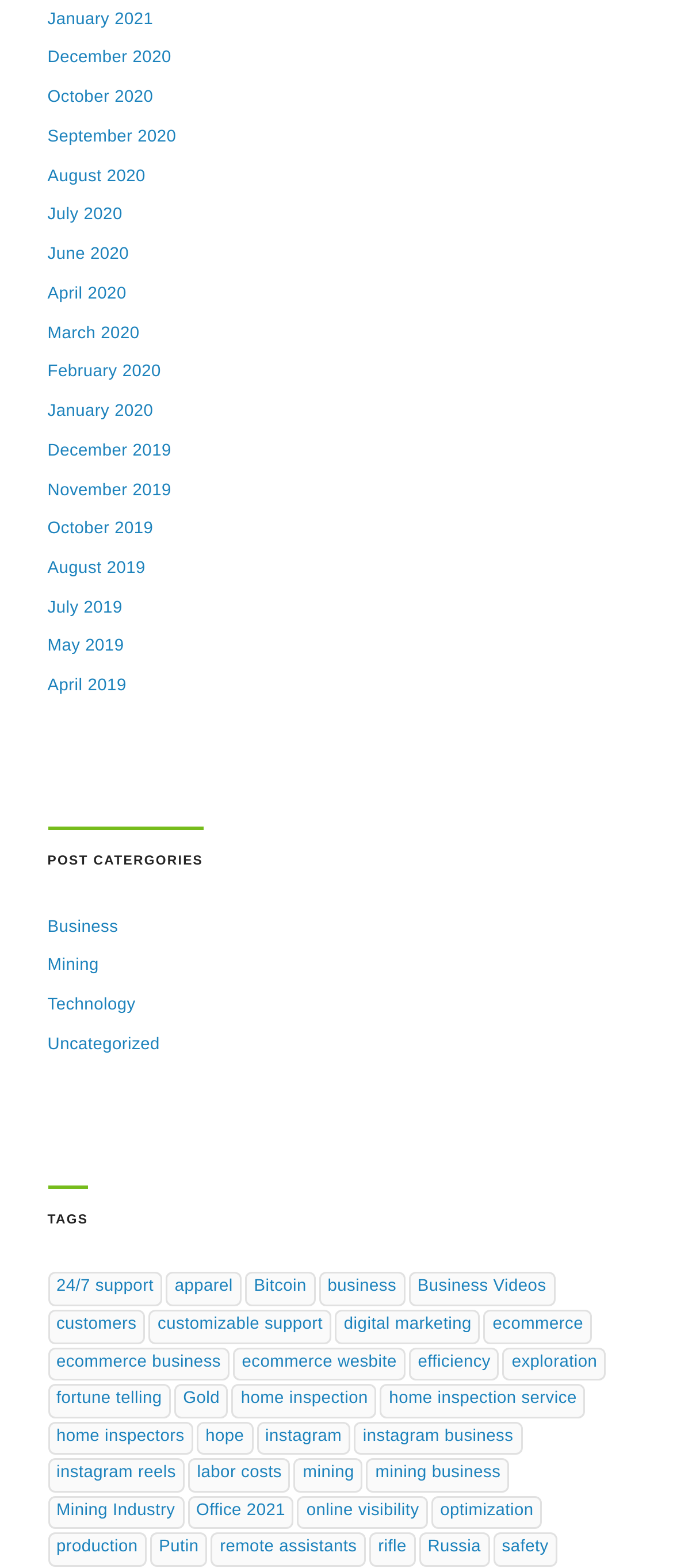Determine the bounding box coordinates of the UI element described below. Use the format (top-left x, top-left y, bottom-right x, bottom-right y) with floating point numbers between 0 and 1: home inspection service

[0.565, 0.883, 0.87, 0.904]